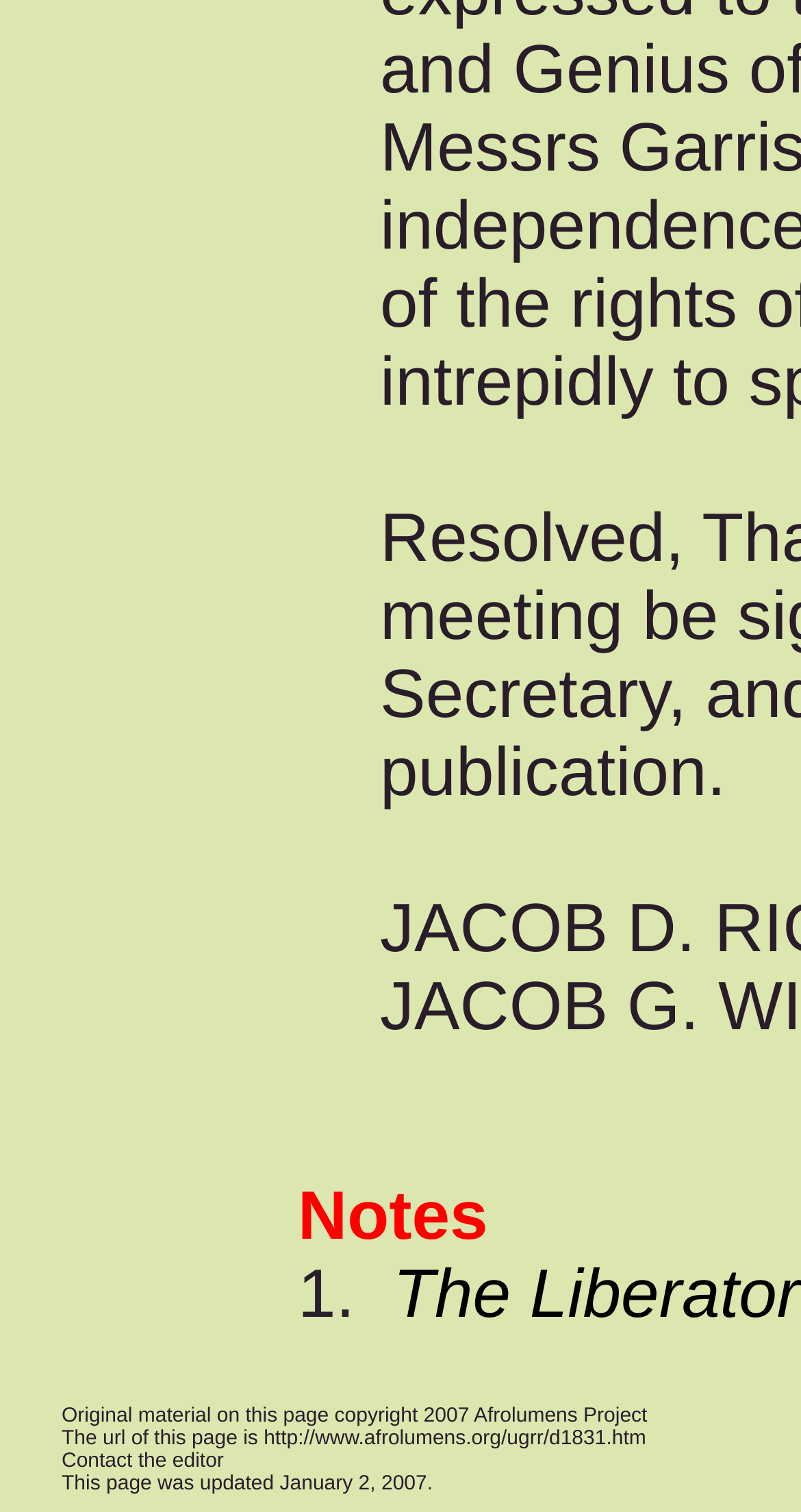Bounding box coordinates should be in the format (top-left x, top-left y, bottom-right x, bottom-right y) and all values should be floating point numbers between 0 and 1. Determine the bounding box coordinate for the UI element described as: alt="Beset - logo" title="Beset"

None